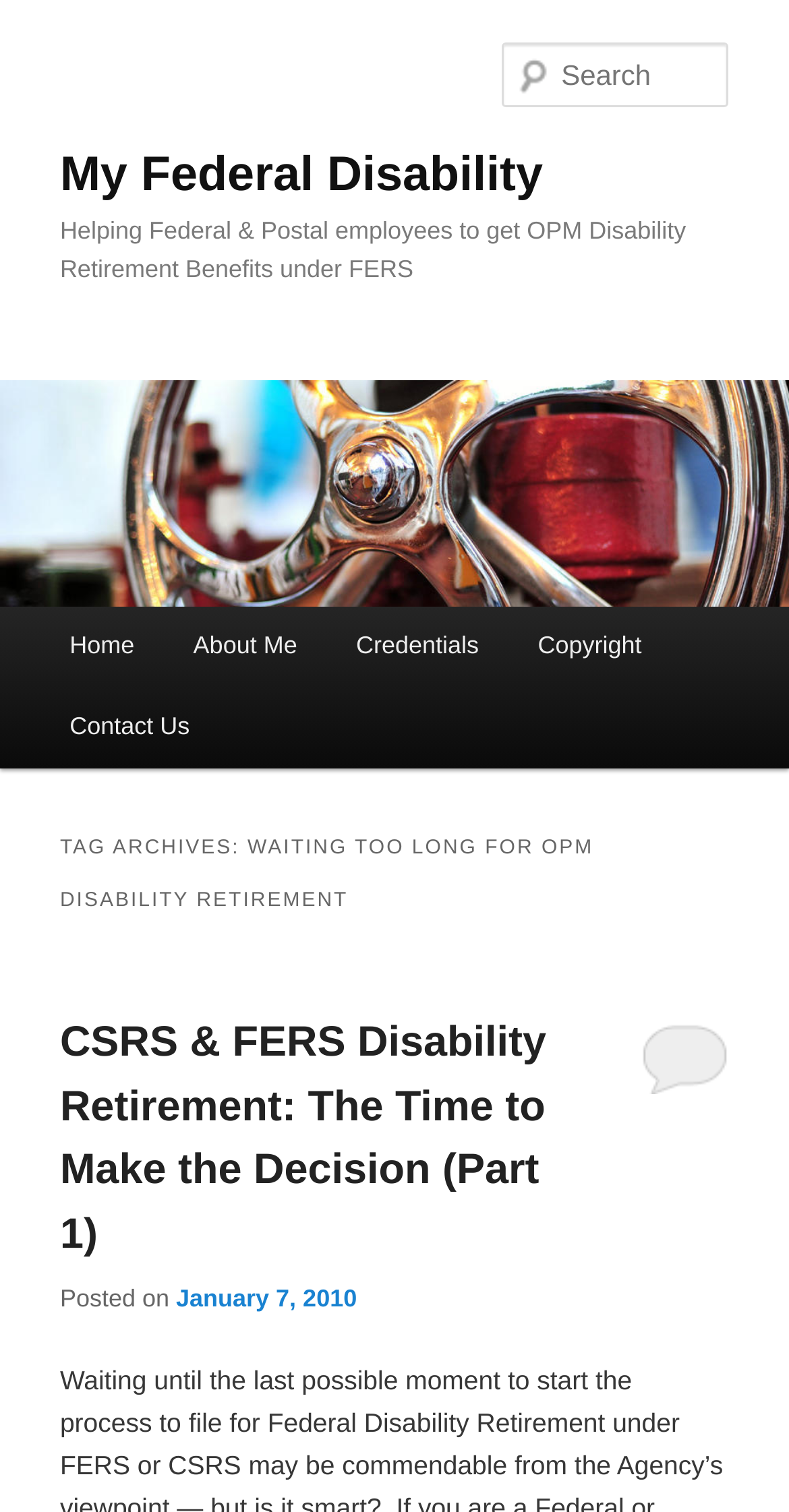Please reply to the following question using a single word or phrase: 
What is the title of the first article on the webpage?

CSRS & FERS Disability Retirement: The Time to Make the Decision (Part 1)